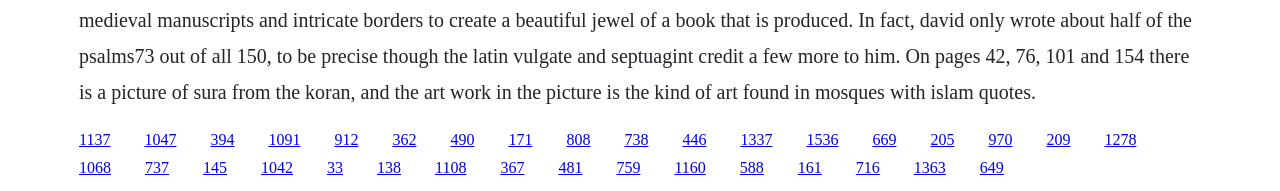Provide the bounding box coordinates of the HTML element described by the text: "1137". The coordinates should be in the format [left, top, right, bottom] with values between 0 and 1.

[0.062, 0.684, 0.086, 0.773]